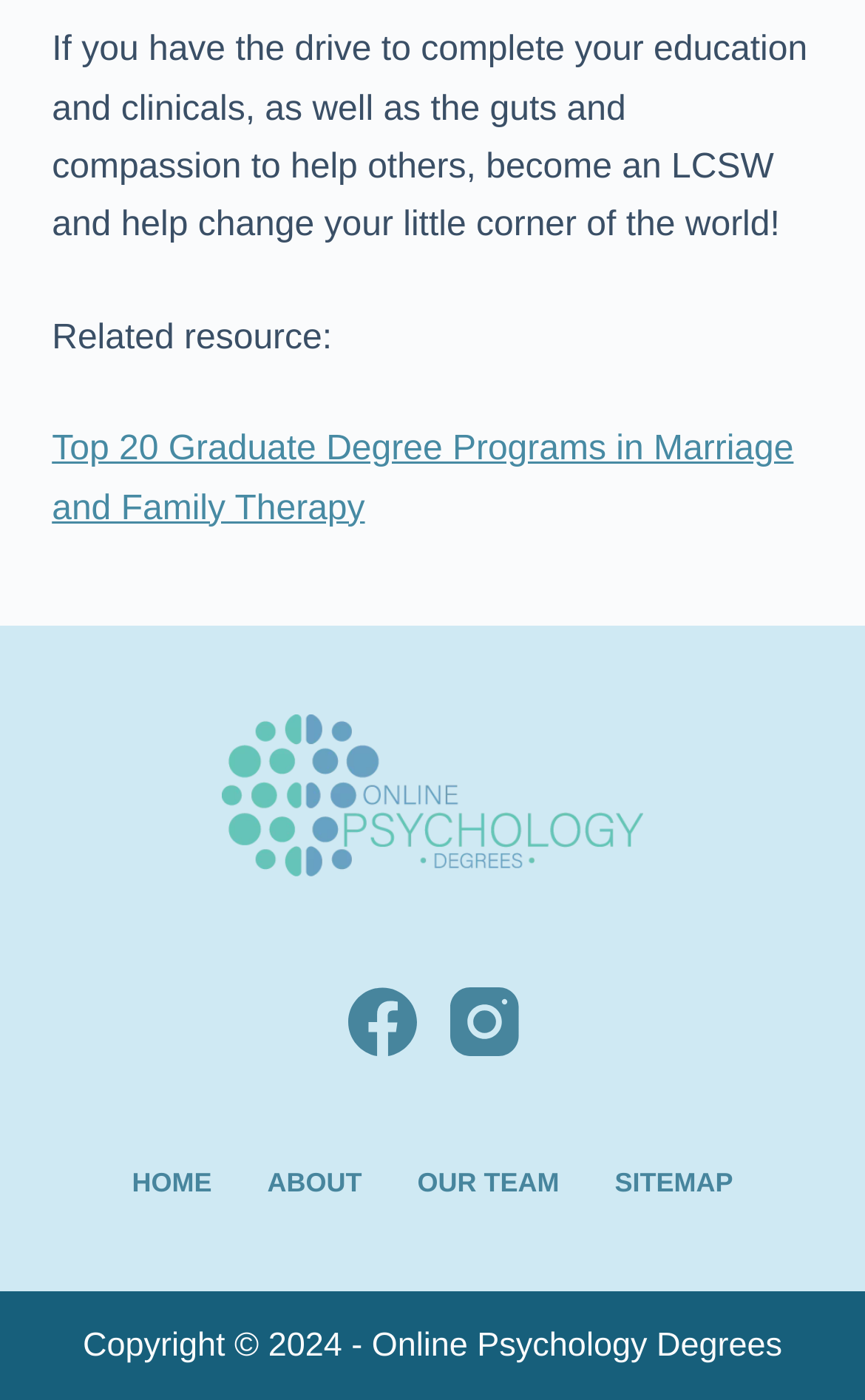Locate the bounding box for the described UI element: "Our Team". Ensure the coordinates are four float numbers between 0 and 1, formatted as [left, top, right, bottom].

[0.45, 0.833, 0.679, 0.858]